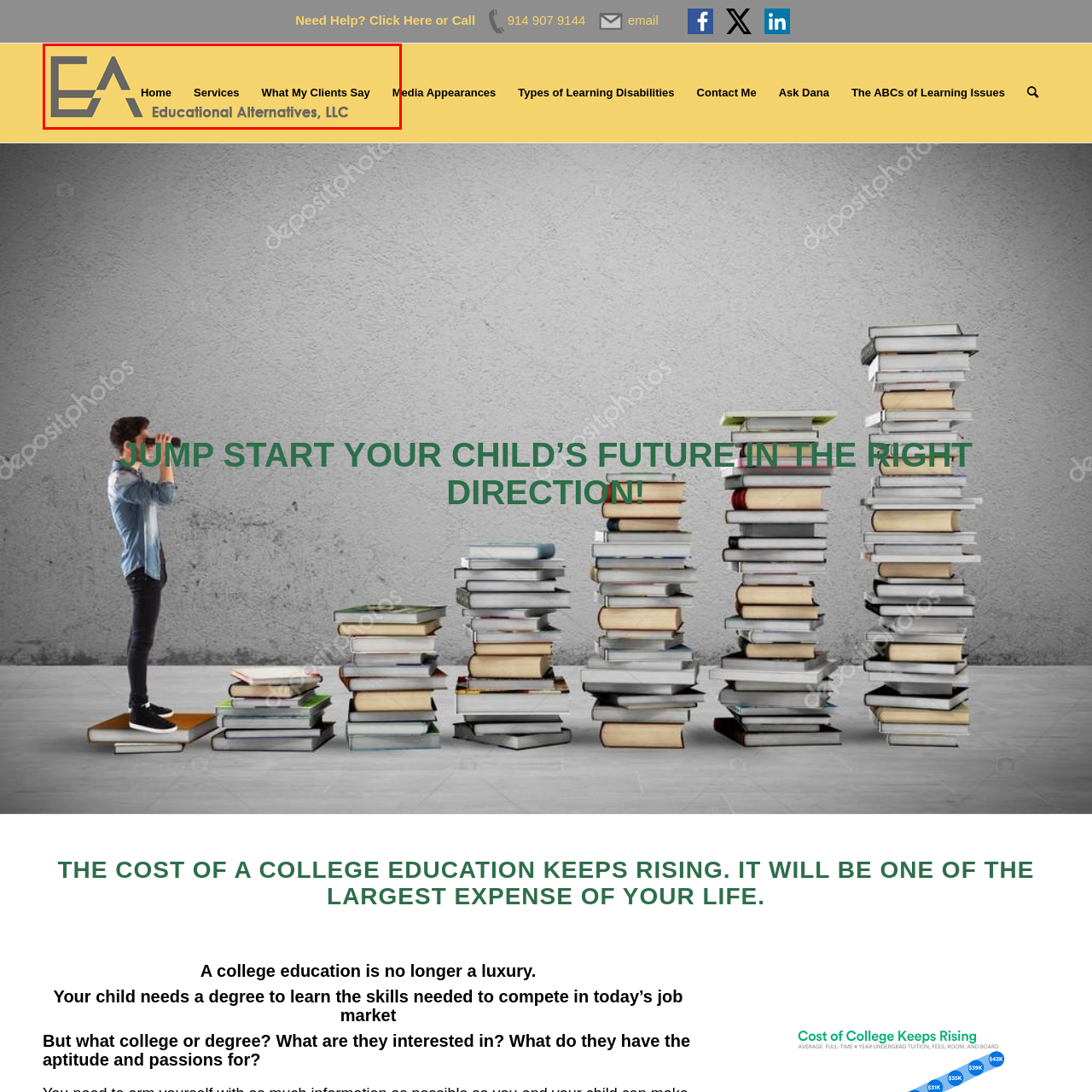What is the focus of the organization?
Focus on the section of the image encased in the red bounding box and provide a detailed answer based on the visual details you find.

The logo of Educational Alternatives, LLC employs the initials 'EA' in a stylized format, suggesting a focus on education and support, as mentioned in the caption.